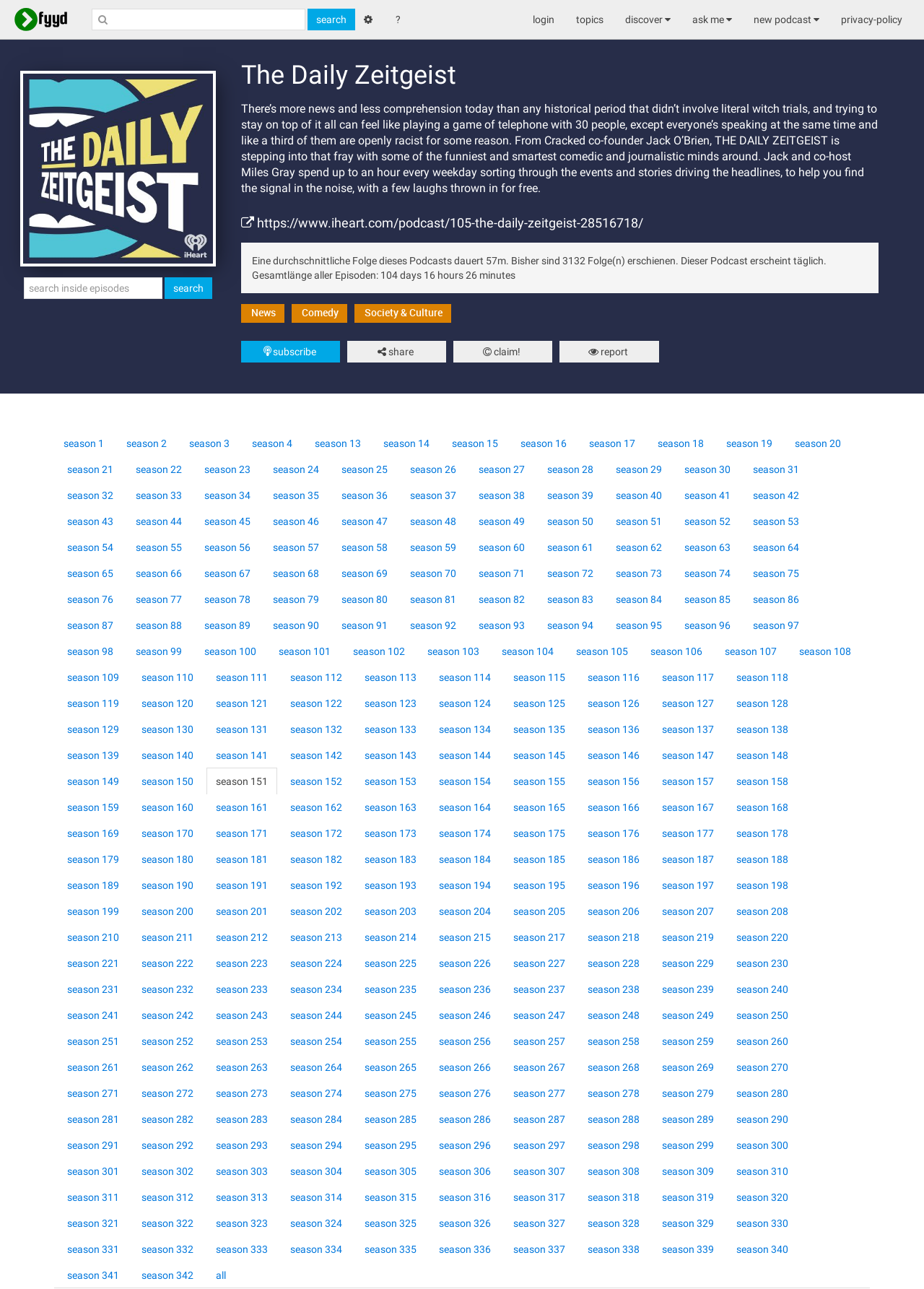What is the name of the podcast?
Answer the question with as much detail as you can, using the image as a reference.

The name of the podcast can be found in the heading element with the text 'The Daily Zeitgeist' which is repeated multiple times on the webpage, indicating its importance.